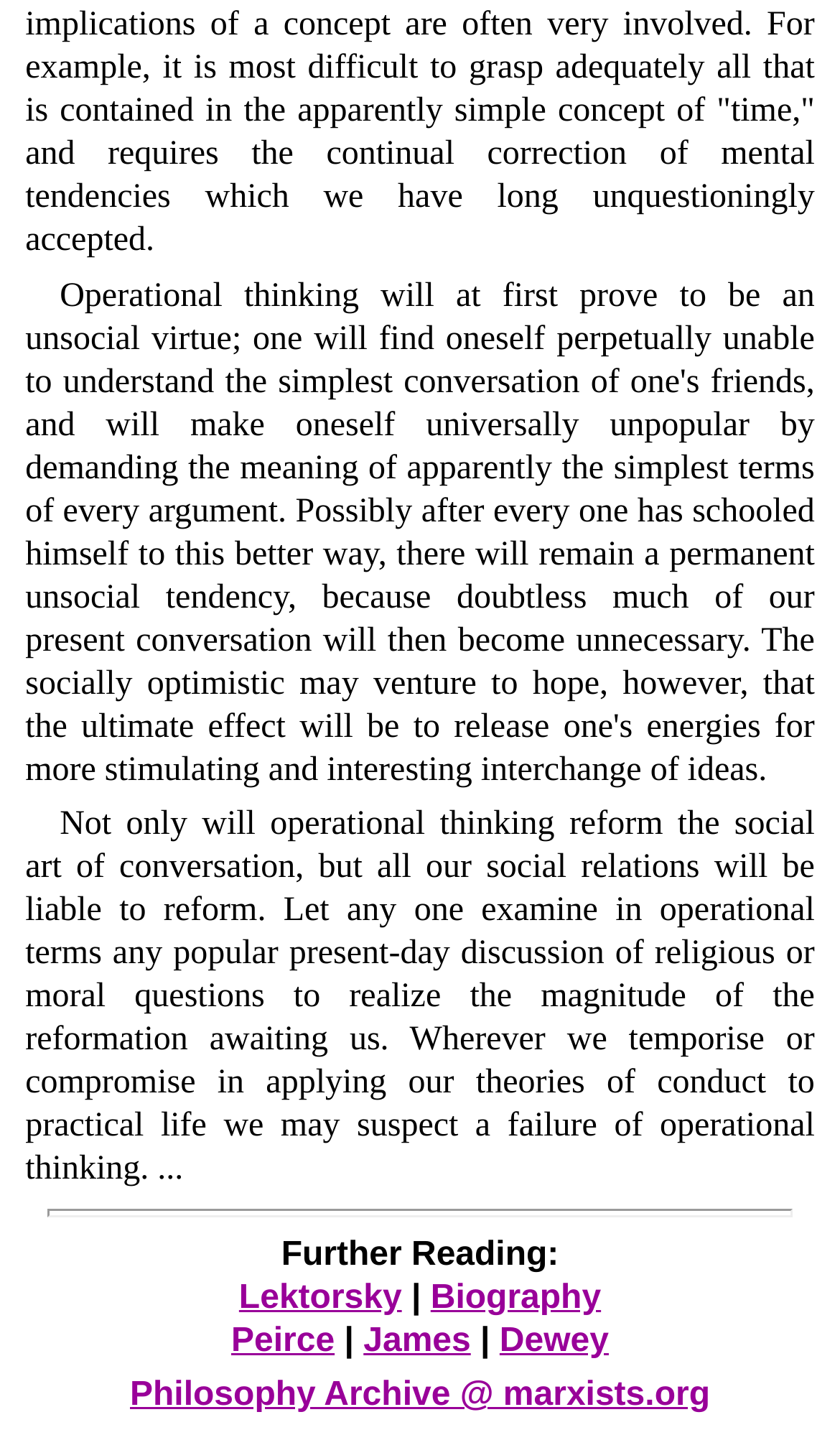What is the orientation of the separator?
Based on the visual details in the image, please answer the question thoroughly.

The separator has an orientation of horizontal, which means it is a horizontal line that separates the content, as indicated by its bounding box coordinates and the fact that it spans across the width of the webpage.